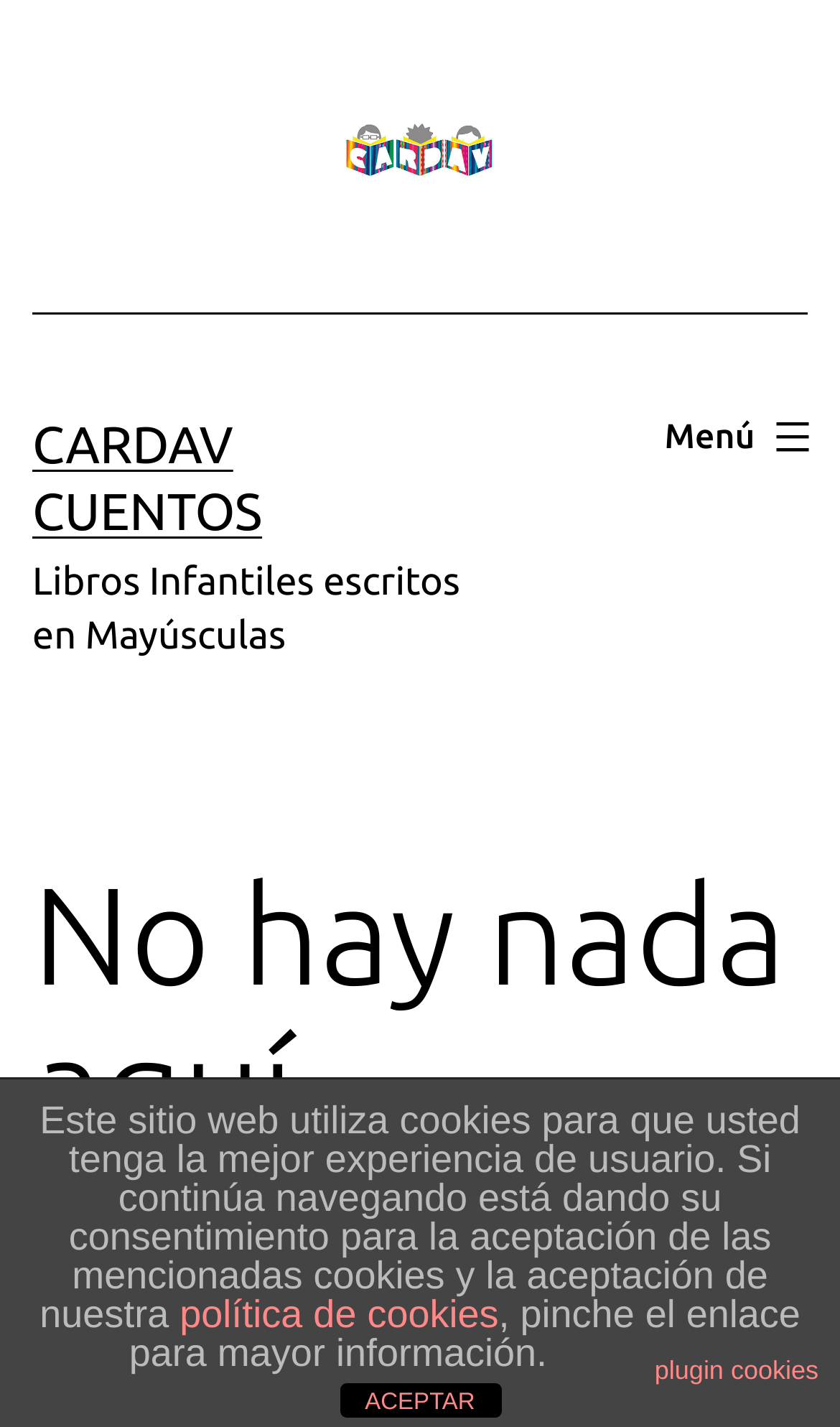Use one word or a short phrase to answer the question provided: 
What is the name of the website?

CarDav Cuentos